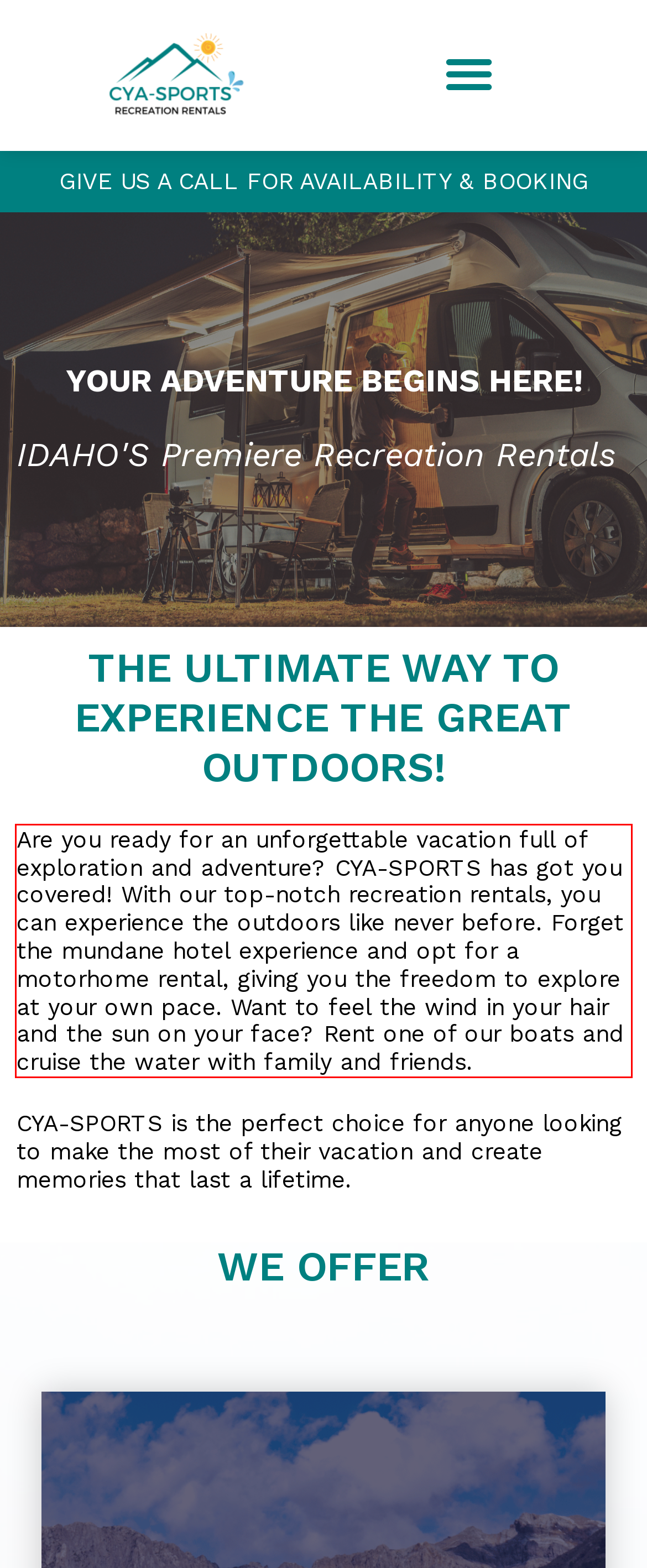You are provided with a screenshot of a webpage that includes a UI element enclosed in a red rectangle. Extract the text content inside this red rectangle.

Are you ready for an unforgettable vacation full of exploration and adventure? CYA-SPORTS has got you covered! With our top-notch recreation rentals, you can experience the outdoors like never before. Forget the mundane hotel experience and opt for a motorhome rental, giving you the freedom to explore at your own pace. Want to feel the wind in your hair and the sun on your face? Rent one of our boats and cruise the water with family and friends.